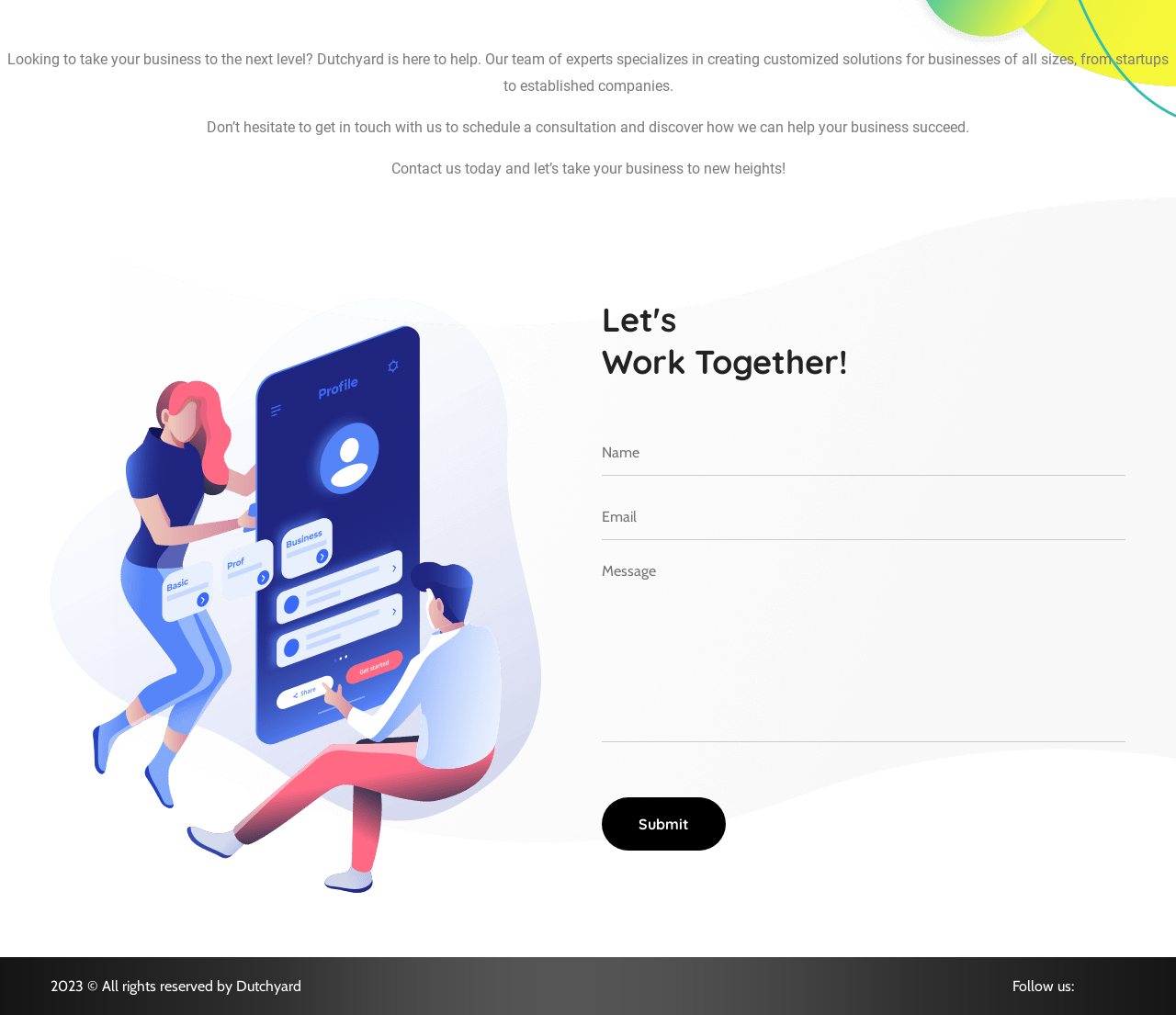Give the bounding box coordinates for the element described as: "Submit".

[0.512, 0.785, 0.617, 0.838]